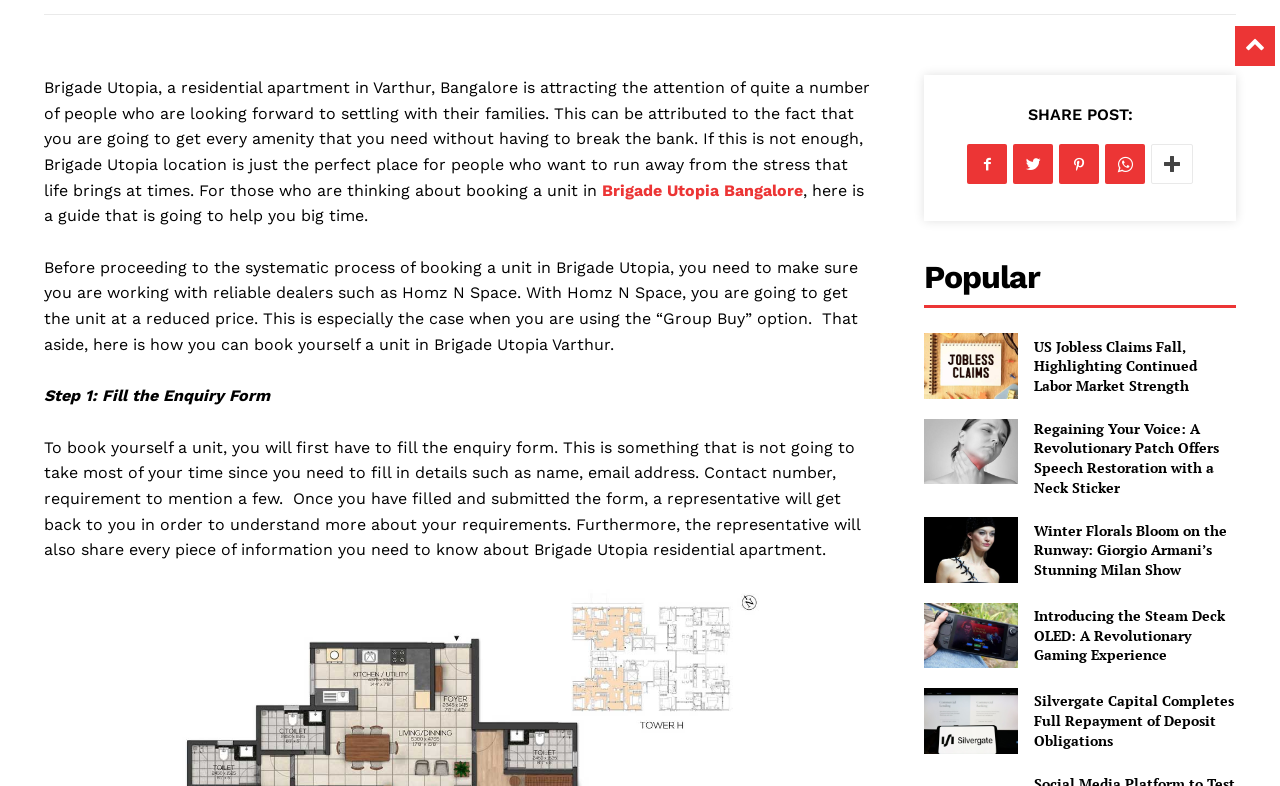Locate the bounding box coordinates of the element I should click to achieve the following instruction: "Click on the 'Forums' link".

None